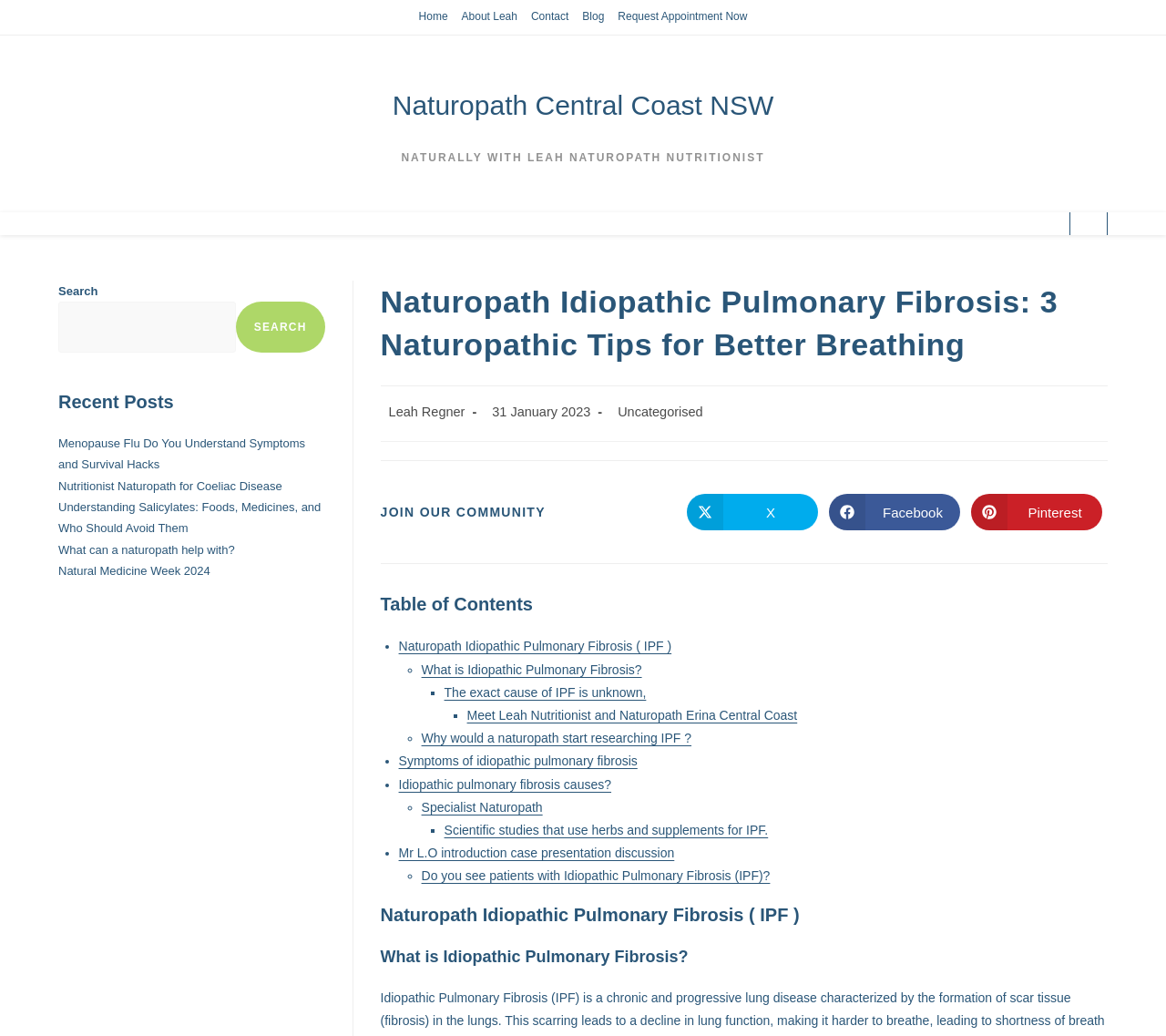Bounding box coordinates are specified in the format (top-left x, top-left y, bottom-right x, bottom-right y). All values are floating point numbers bounded between 0 and 1. Please provide the bounding box coordinate of the region this sentence describes: Rum Experience Tour

None